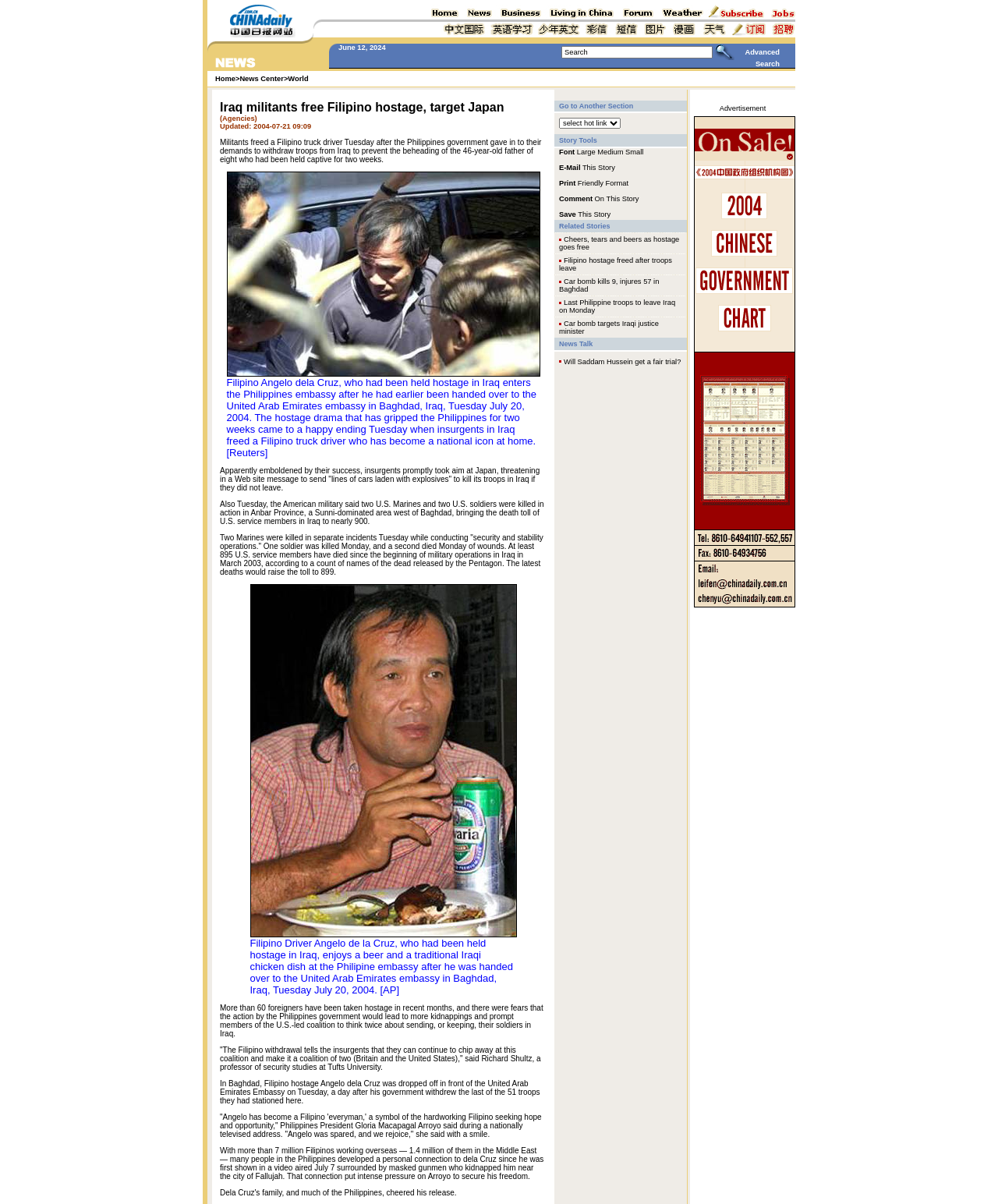Please indicate the bounding box coordinates for the clickable area to complete the following task: "Read the article about the Filipino hostage". The coordinates should be specified as four float numbers between 0 and 1, i.e., [left, top, right, bottom].

[0.227, 0.142, 0.541, 0.381]